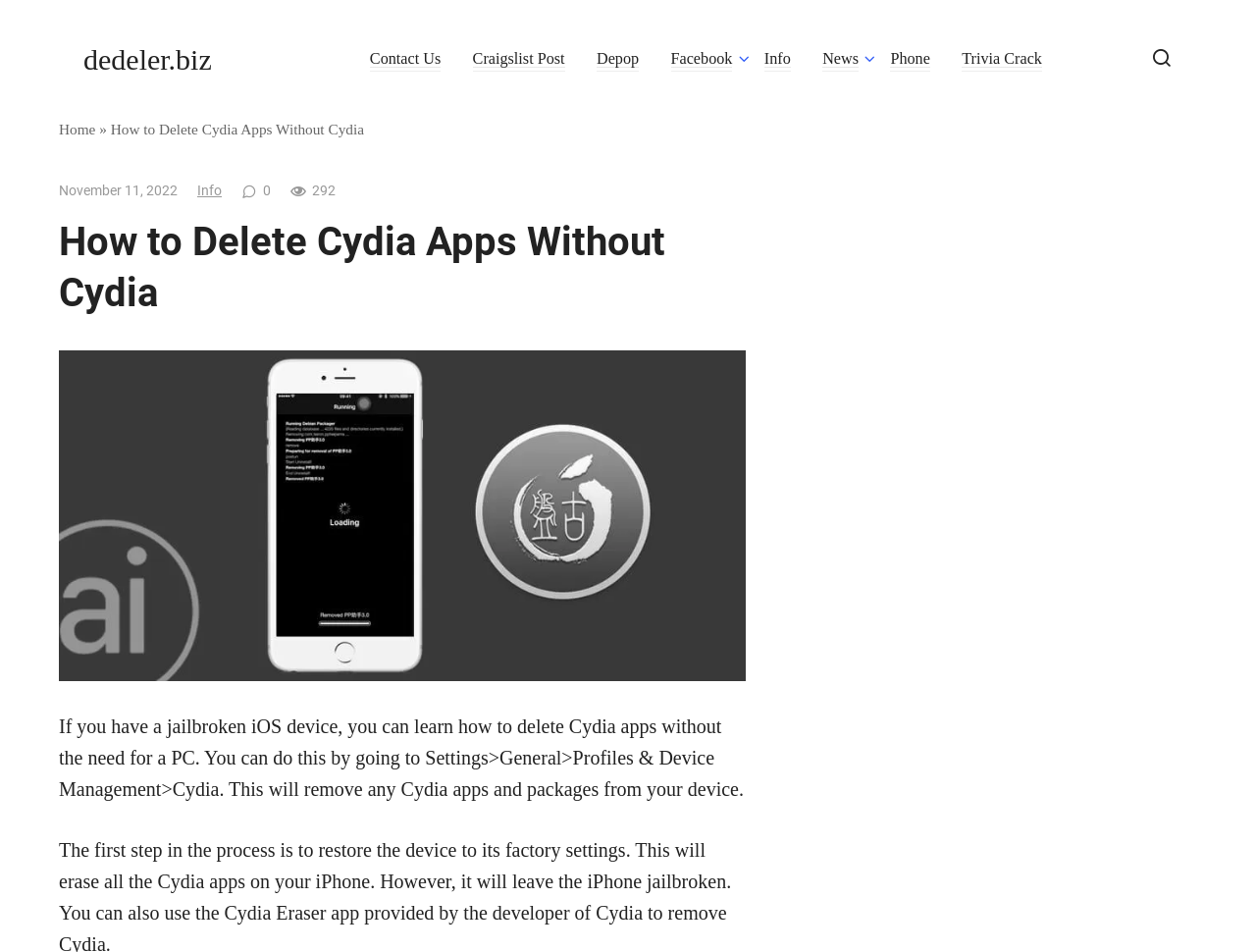How many links are in the top navigation bar?
Refer to the image and provide a one-word or short phrase answer.

9